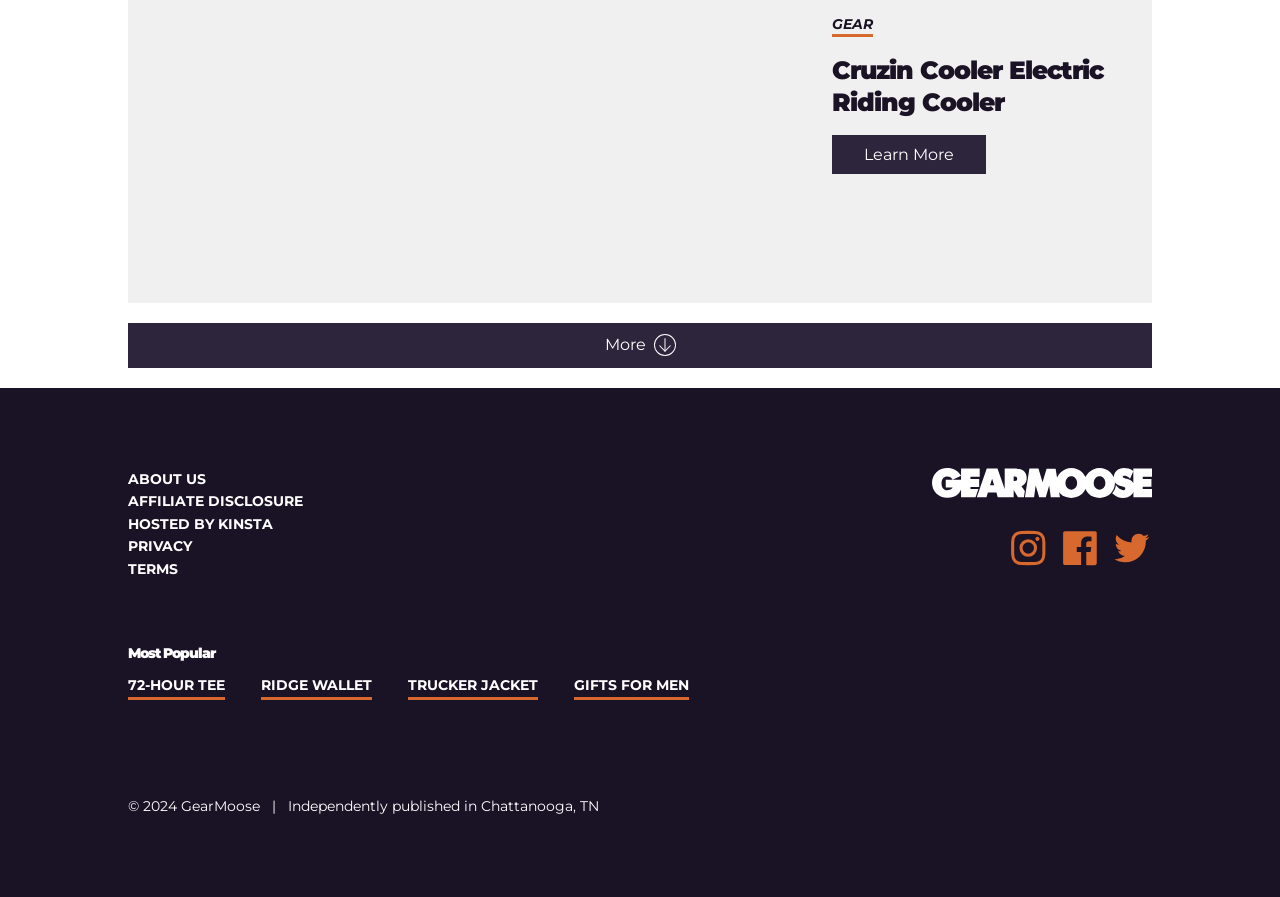Please predict the bounding box coordinates (top-left x, top-left y, bottom-right x, bottom-right y) for the UI element in the screenshot that fits the description: Independently published in Chattanooga, TN

[0.225, 0.888, 0.468, 0.908]